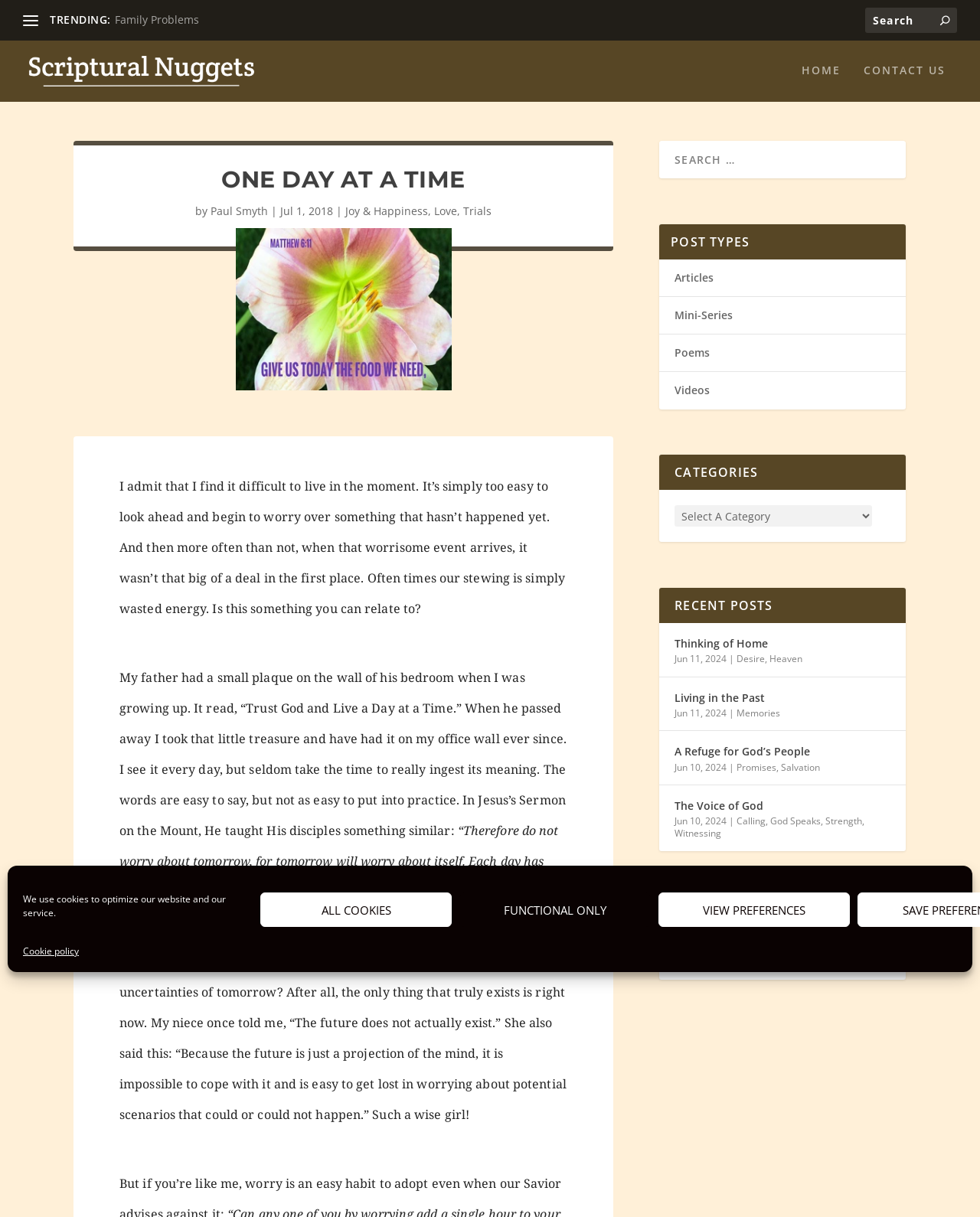Using floating point numbers between 0 and 1, provide the bounding box coordinates in the format (top-left x, top-left y, bottom-right x, bottom-right y). Locate the UI element described here: The Voice of God

[0.688, 0.655, 0.779, 0.67]